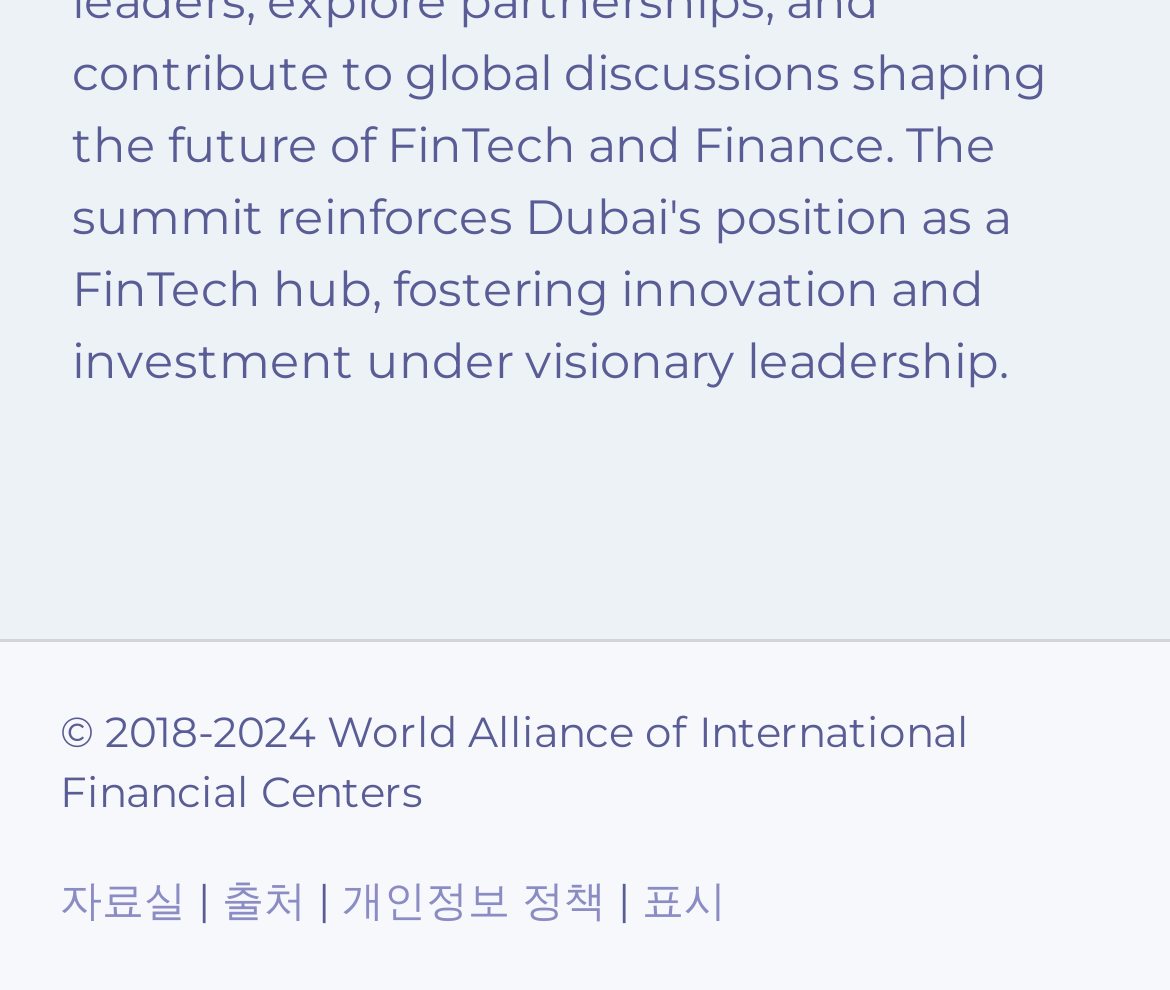Answer the question below with a single word or a brief phrase: 
What is the separator between links in the footer?

|